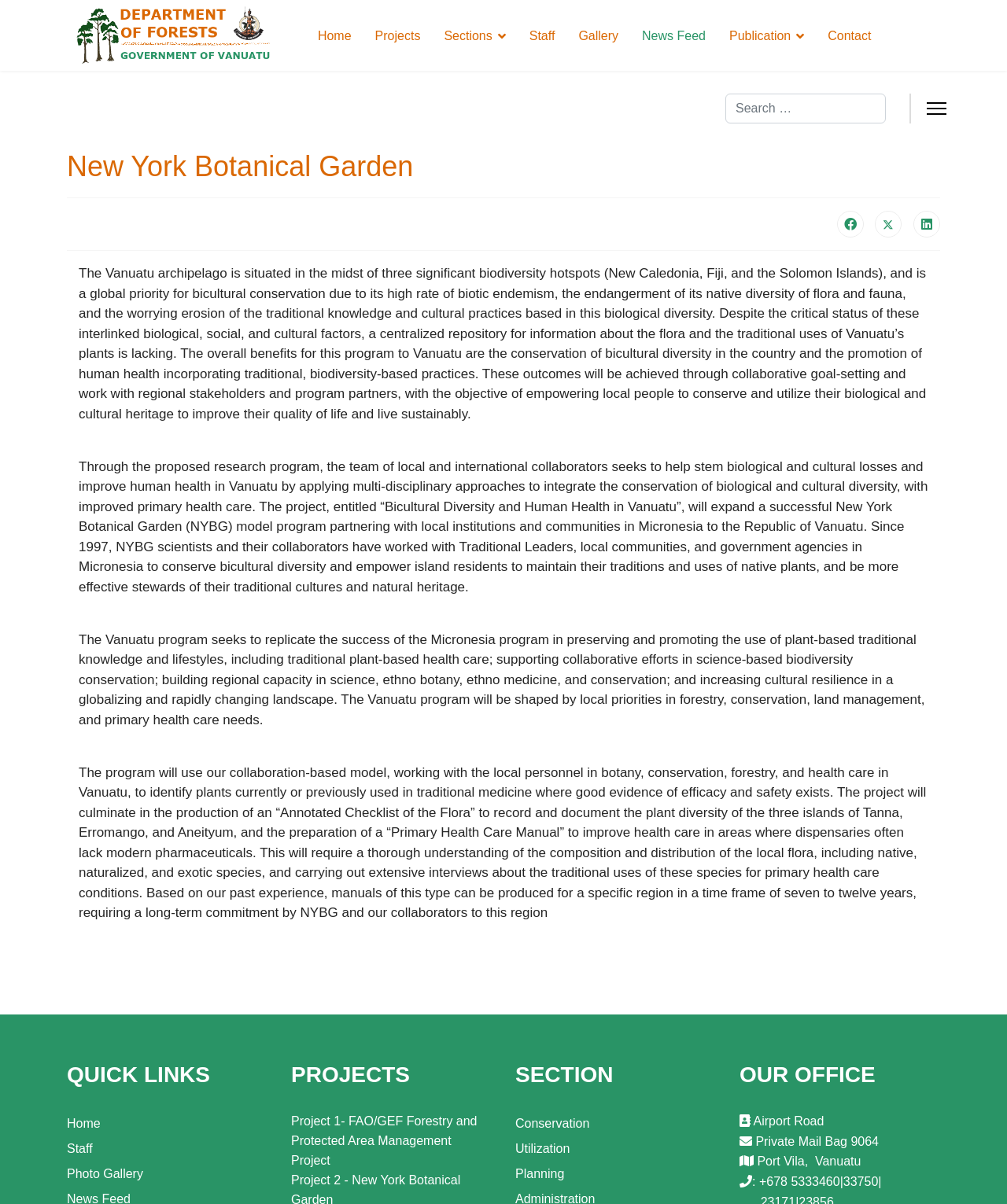Locate the UI element described by parent_node: Search aria-label="Menu" title="Menu" and provide its bounding box coordinates. Use the format (top-left x, top-left y, bottom-right x, bottom-right y) with all values as floating point numbers between 0 and 1.

[0.92, 0.06, 0.94, 0.119]